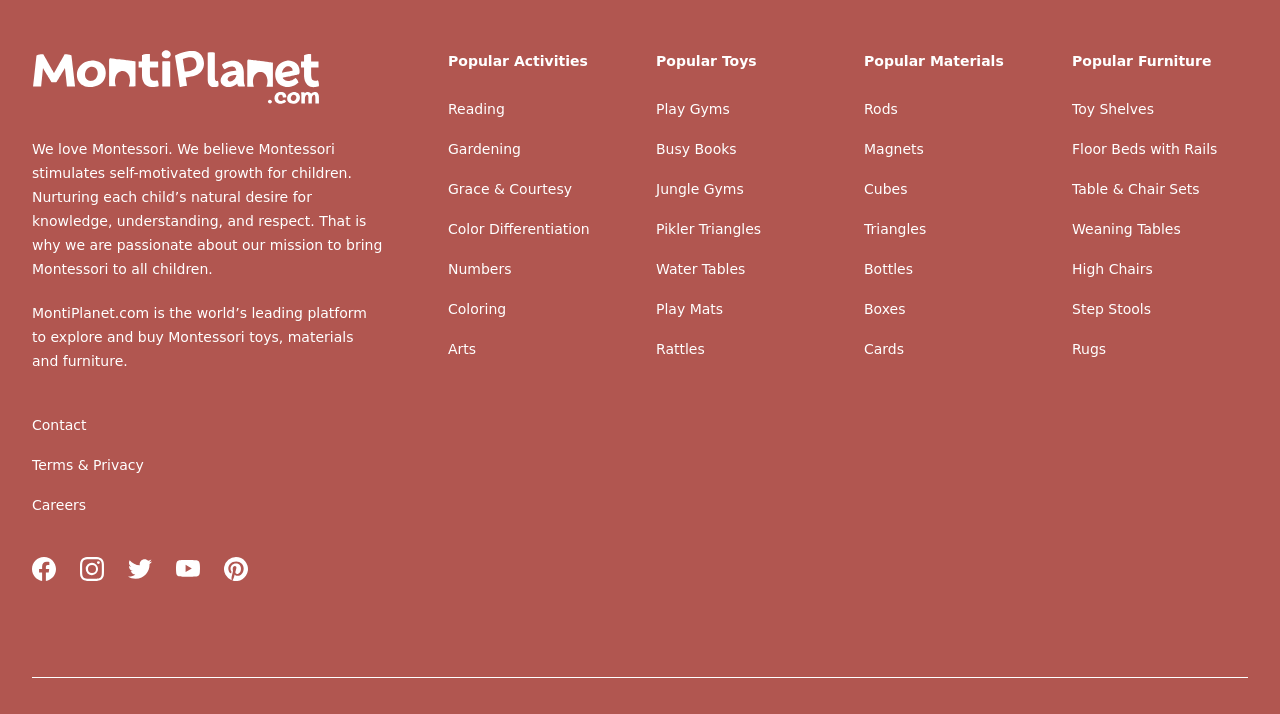What types of products can be explored on this platform?
Please provide a detailed and comprehensive answer to the question.

The platform allows users to explore and buy Montessori toys, materials, and furniture, as stated in the StaticText element with ID 141. This is further supported by the presence of headings 'Popular Toys', 'Popular Materials', and 'Popular Furniture' with corresponding links to specific products.